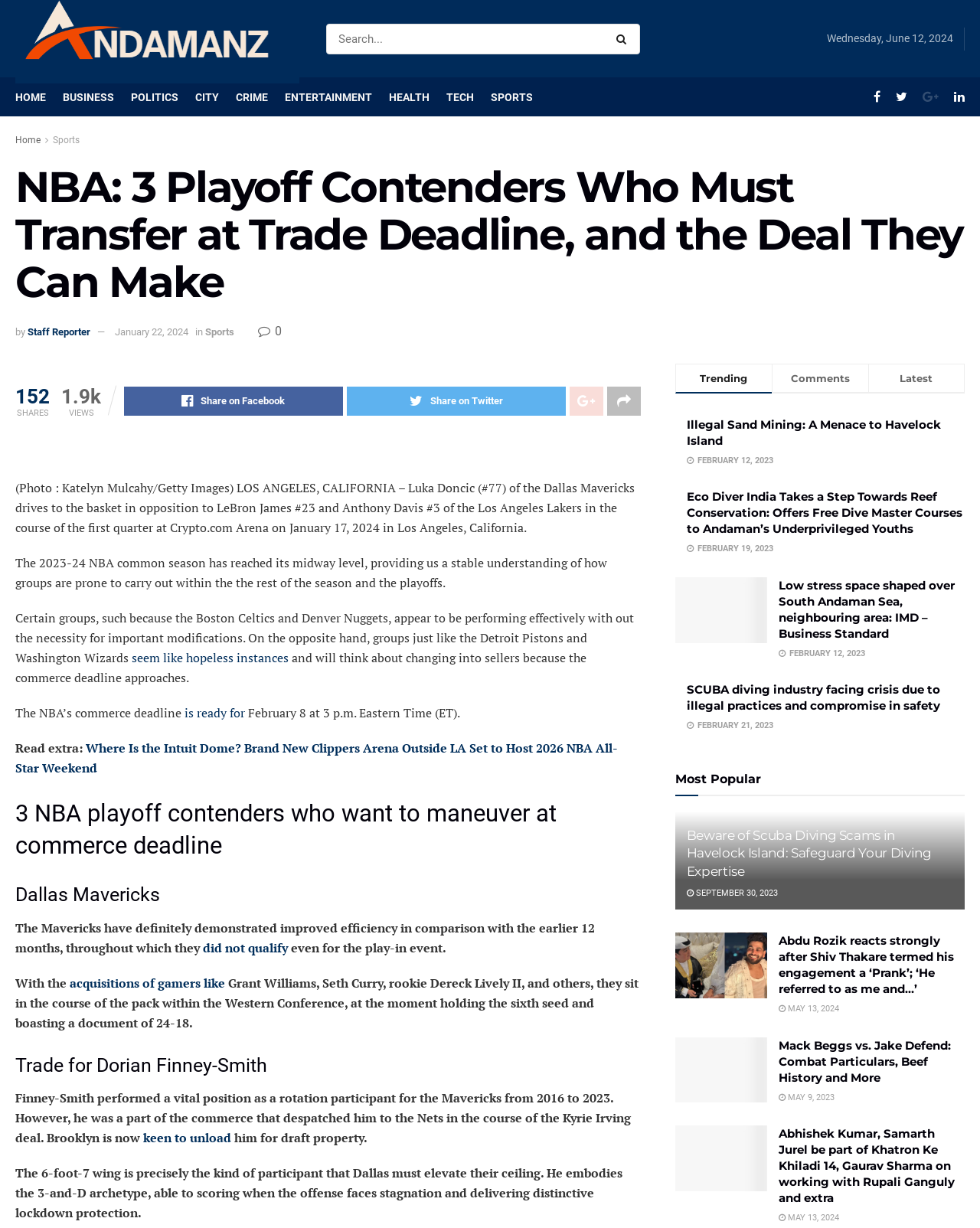Bounding box coordinates should be provided in the format (top-left x, top-left y, bottom-right x, bottom-right y) with all values between 0 and 1. Identify the bounding box for this UI element: Sports

[0.209, 0.265, 0.239, 0.275]